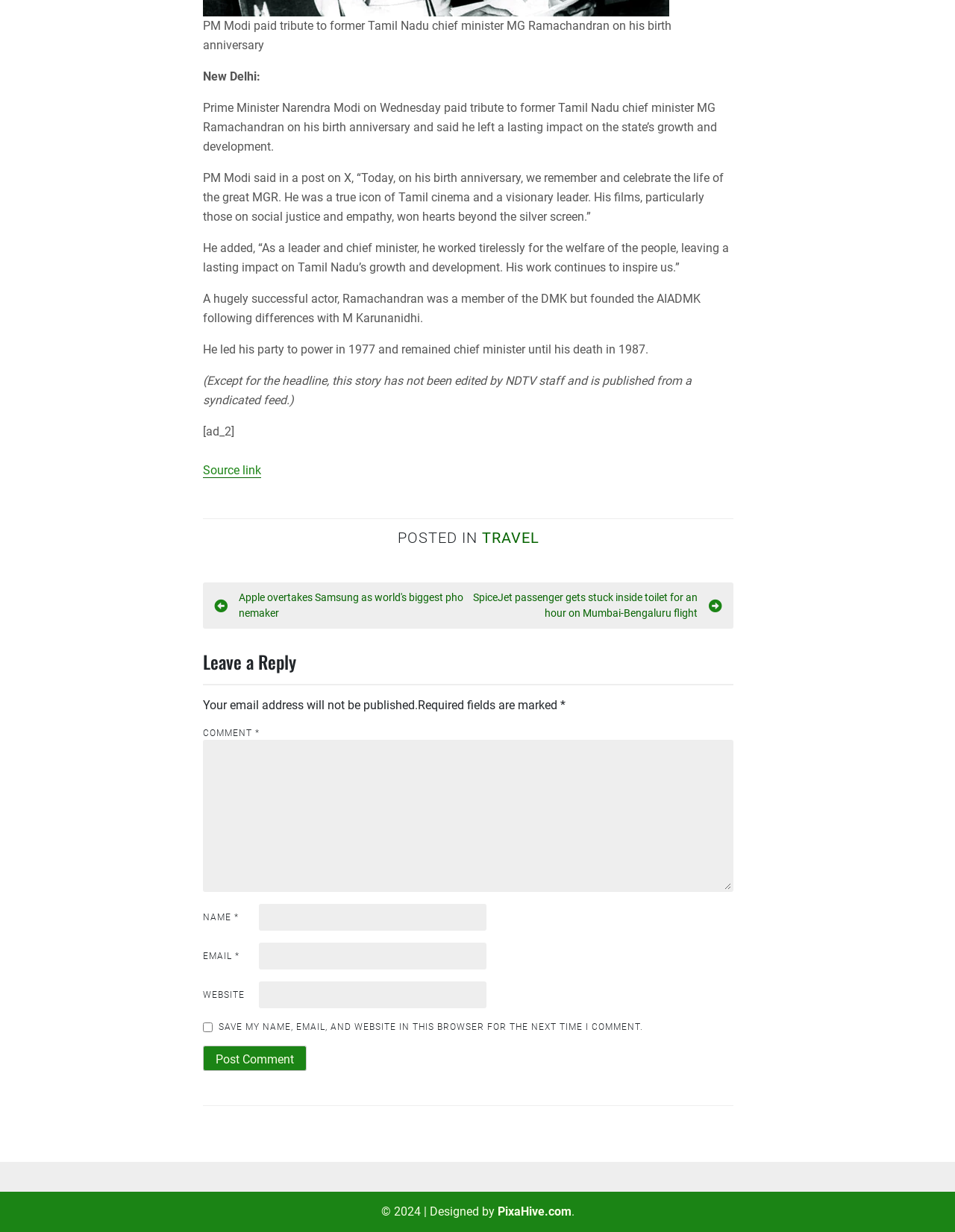Using the format (top-left x, top-left y, bottom-right x, bottom-right y), and given the element description, identify the bounding box coordinates within the screenshot: Source link

[0.212, 0.376, 0.273, 0.388]